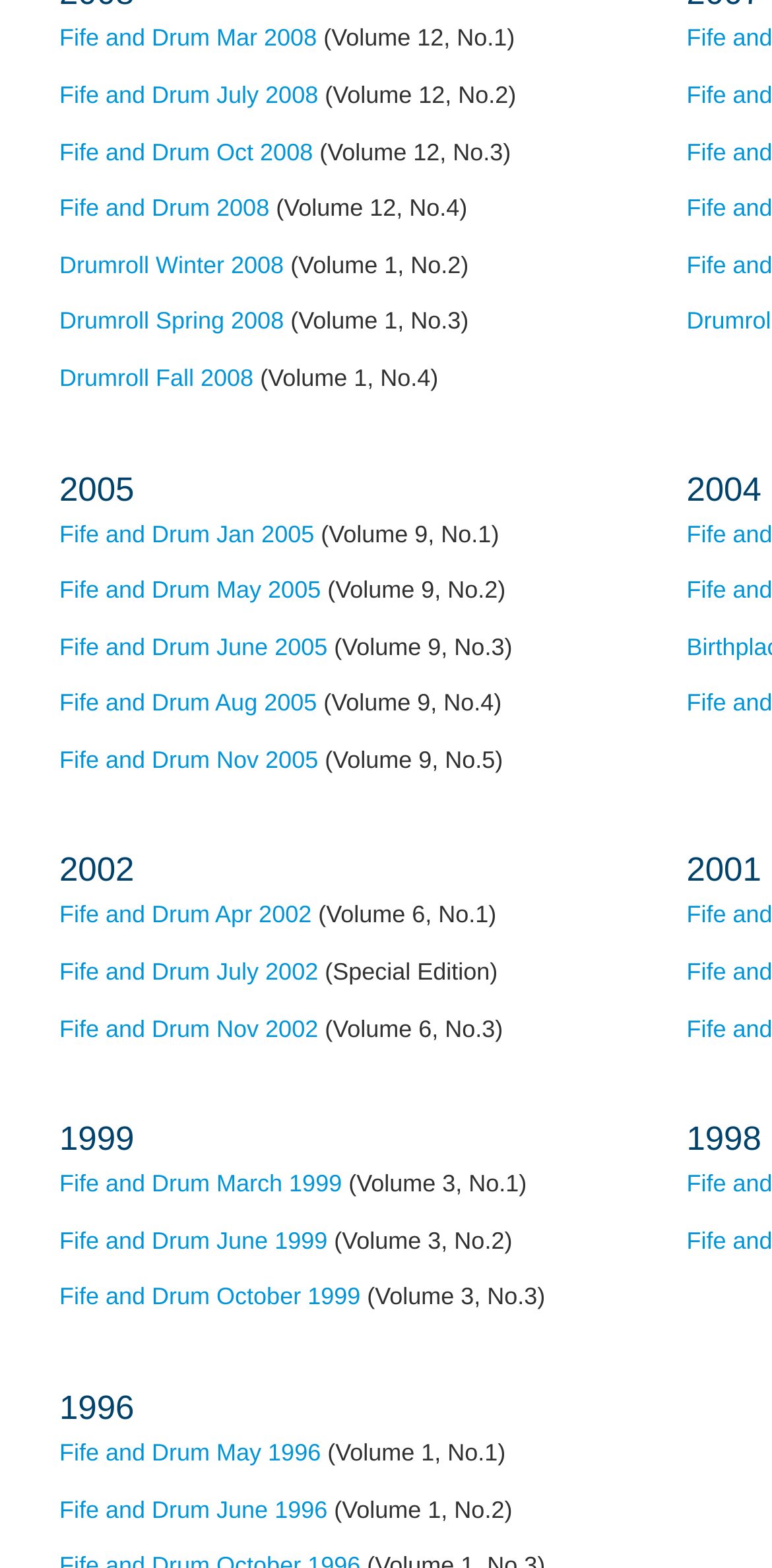Answer the question briefly using a single word or phrase: 
What is the latest year of Fife and Drum issues?

2008